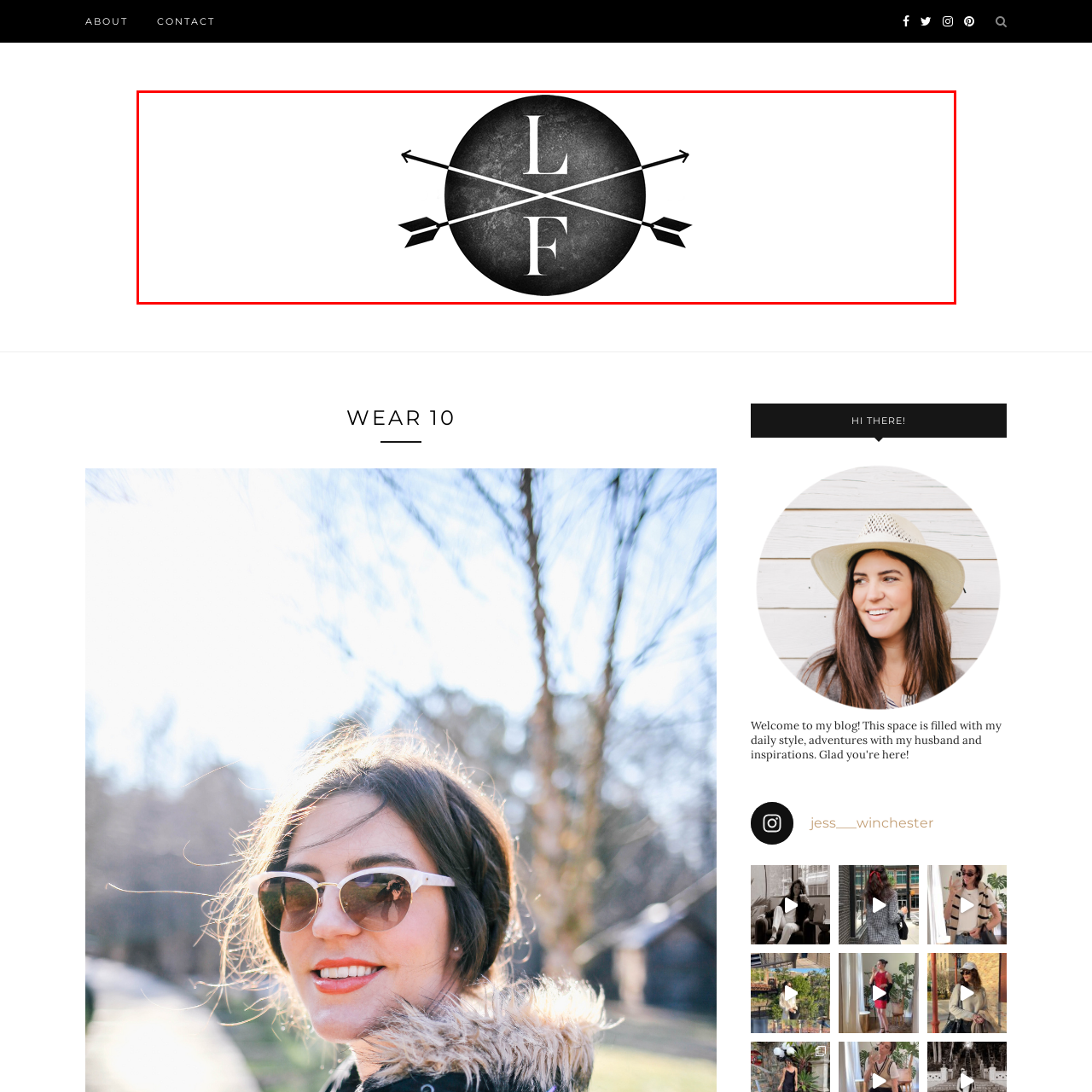Observe the highlighted image and answer the following: What is the shape of the logo's backdrop?

Circular